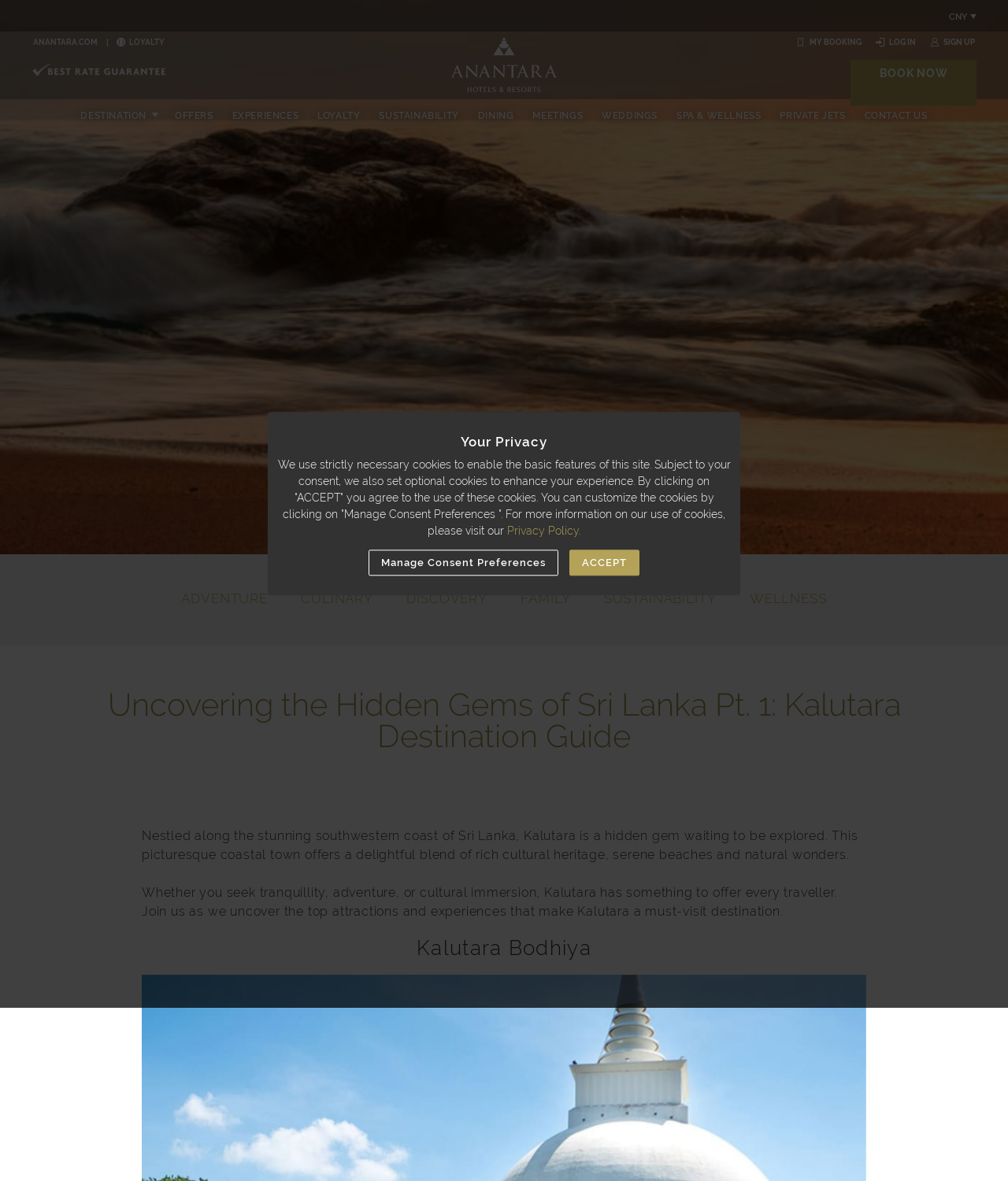Please reply to the following question with a single word or a short phrase:
What is the purpose of the 'BOOK NOW' button?

To book a reservation